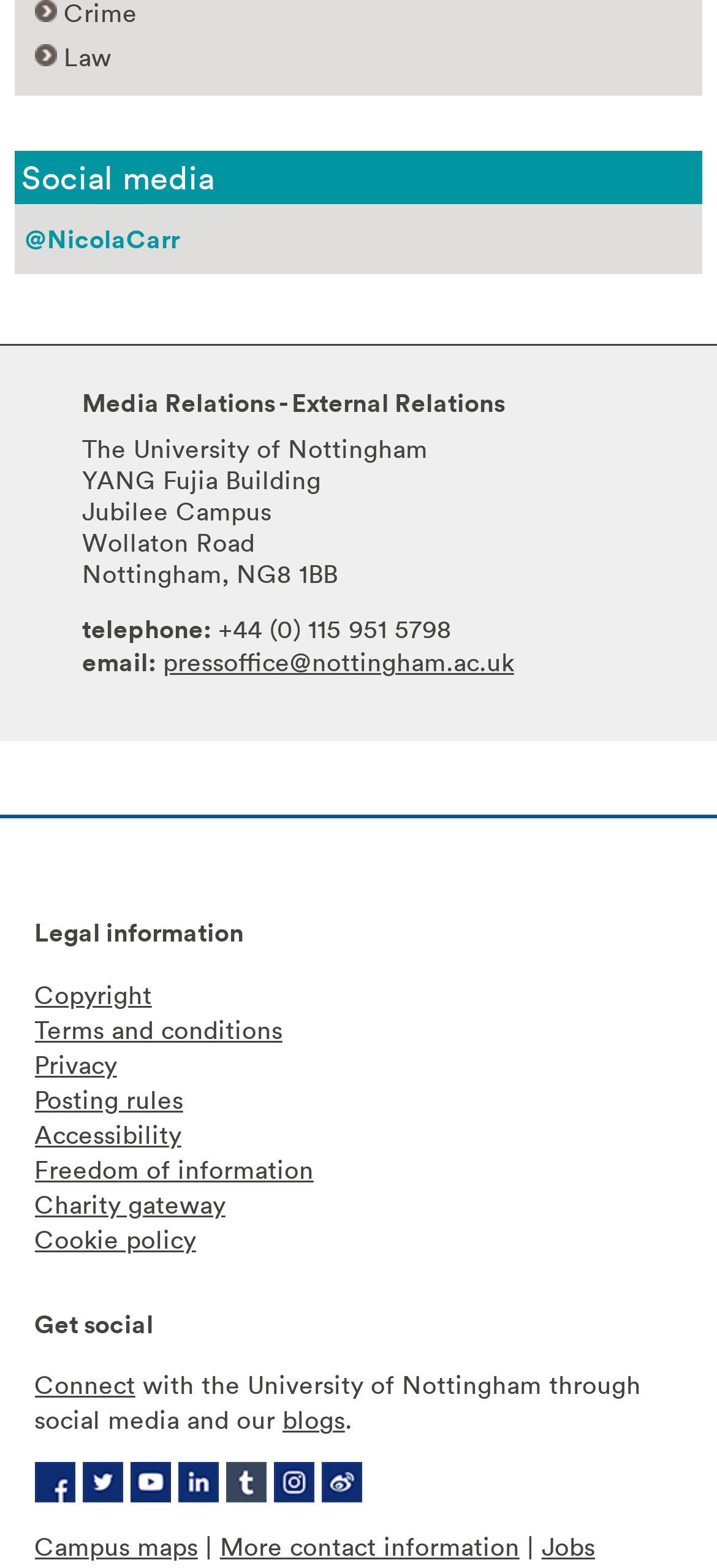Determine the bounding box coordinates for the region that must be clicked to execute the following instruction: "Find us on Facebook".

[0.048, 0.936, 0.104, 0.958]